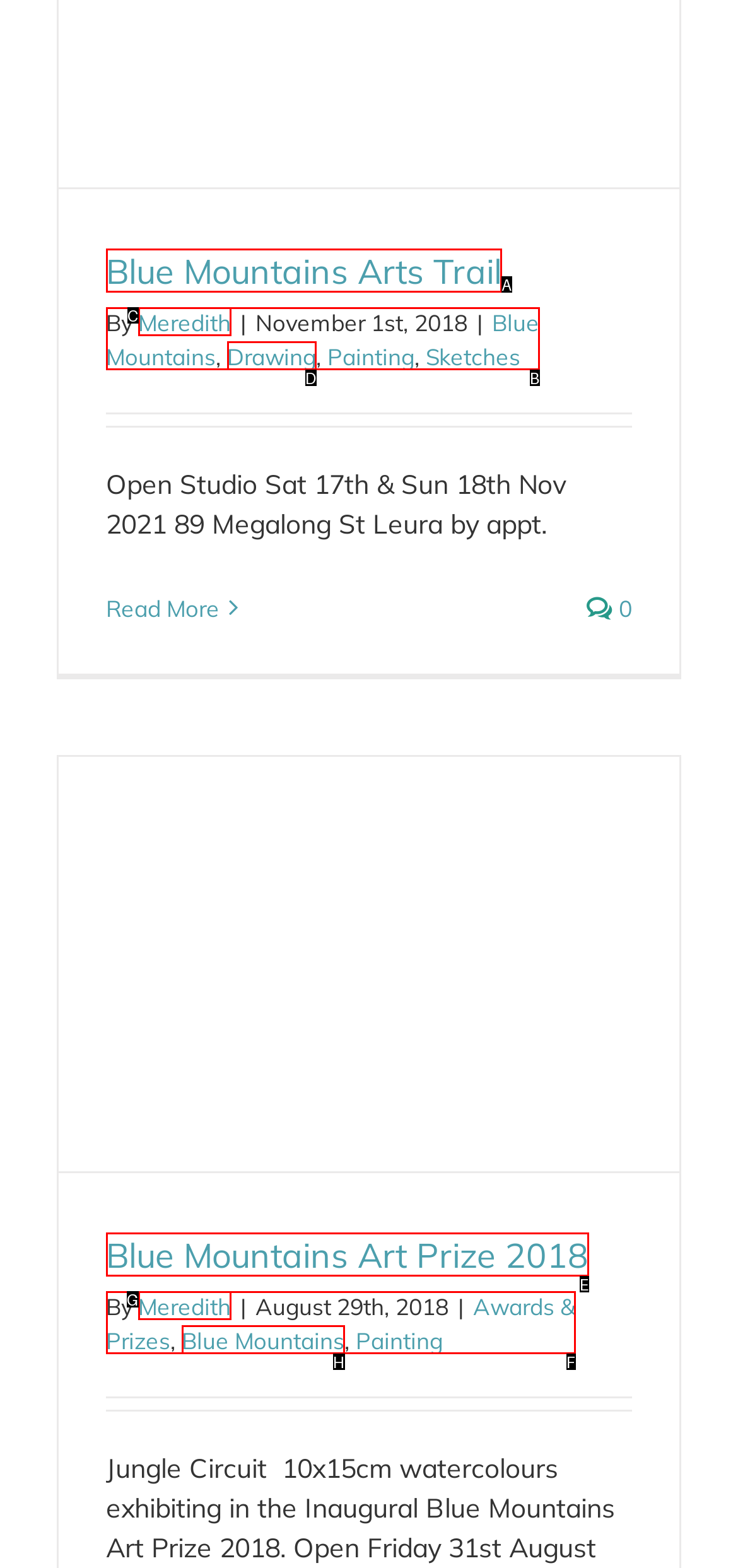Based on the description: Blue Mountains Arts Trail, identify the matching lettered UI element.
Answer by indicating the letter from the choices.

A